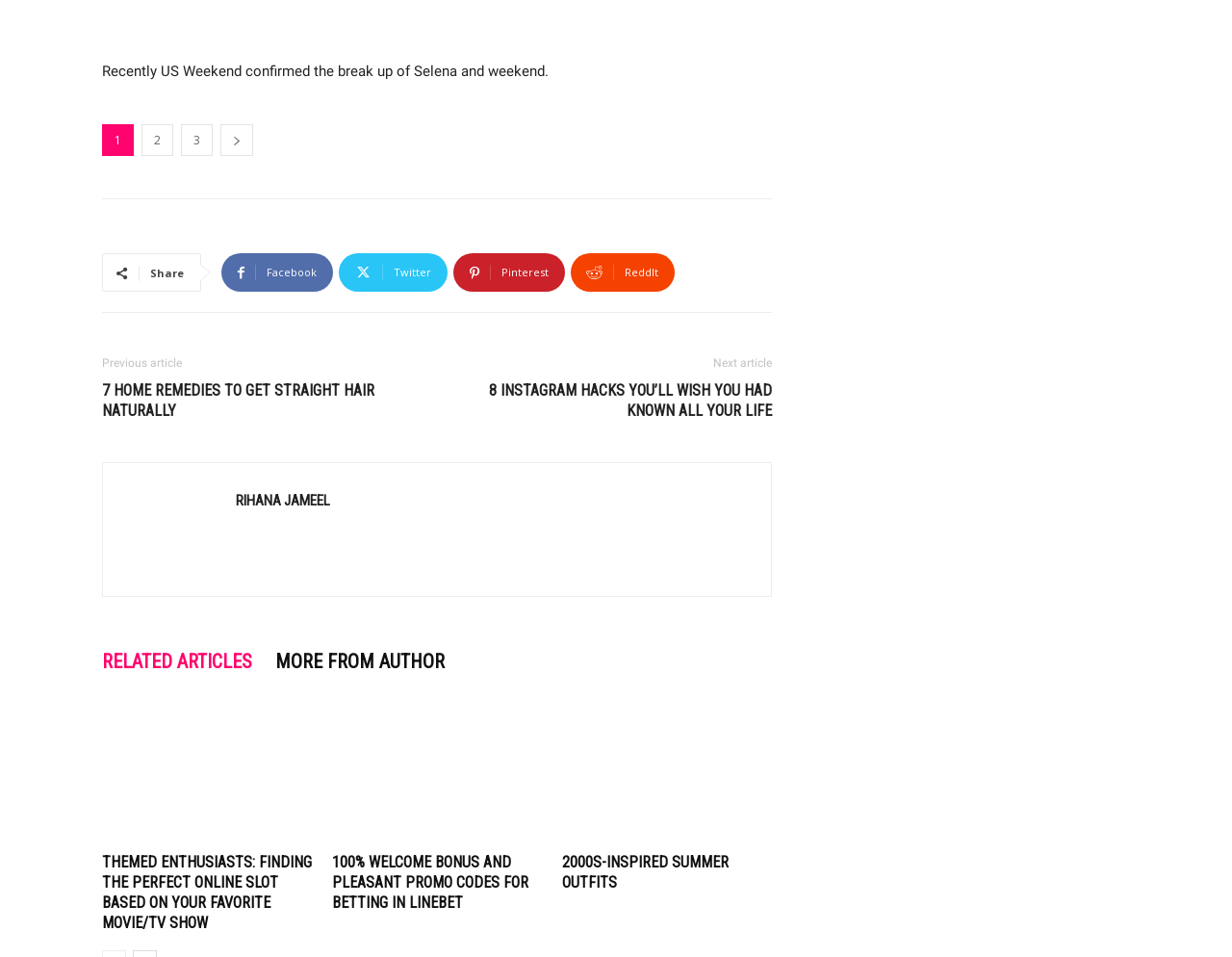What is the title of the second article?
Answer the question with a detailed explanation, including all necessary information.

The second article on the webpage is titled '7 HOME REMEDIES TO GET STRAIGHT HAIR NATURALLY', as indicated by the link element with the text '7 HOME REMEDIES TO GET STRAIGHT HAIR NATURALLY'.